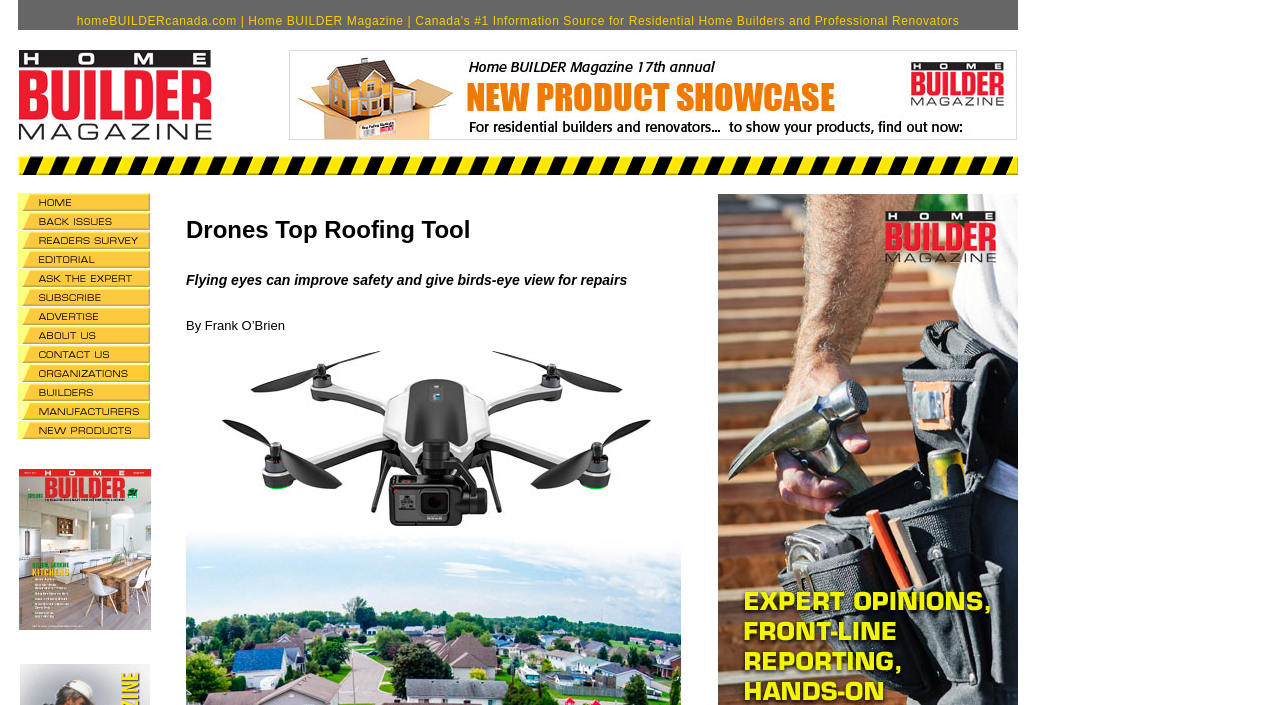What is the position of the image with the caption 'NPSC 2018'?
Based on the screenshot, answer the question with a single word or phrase.

Top-left